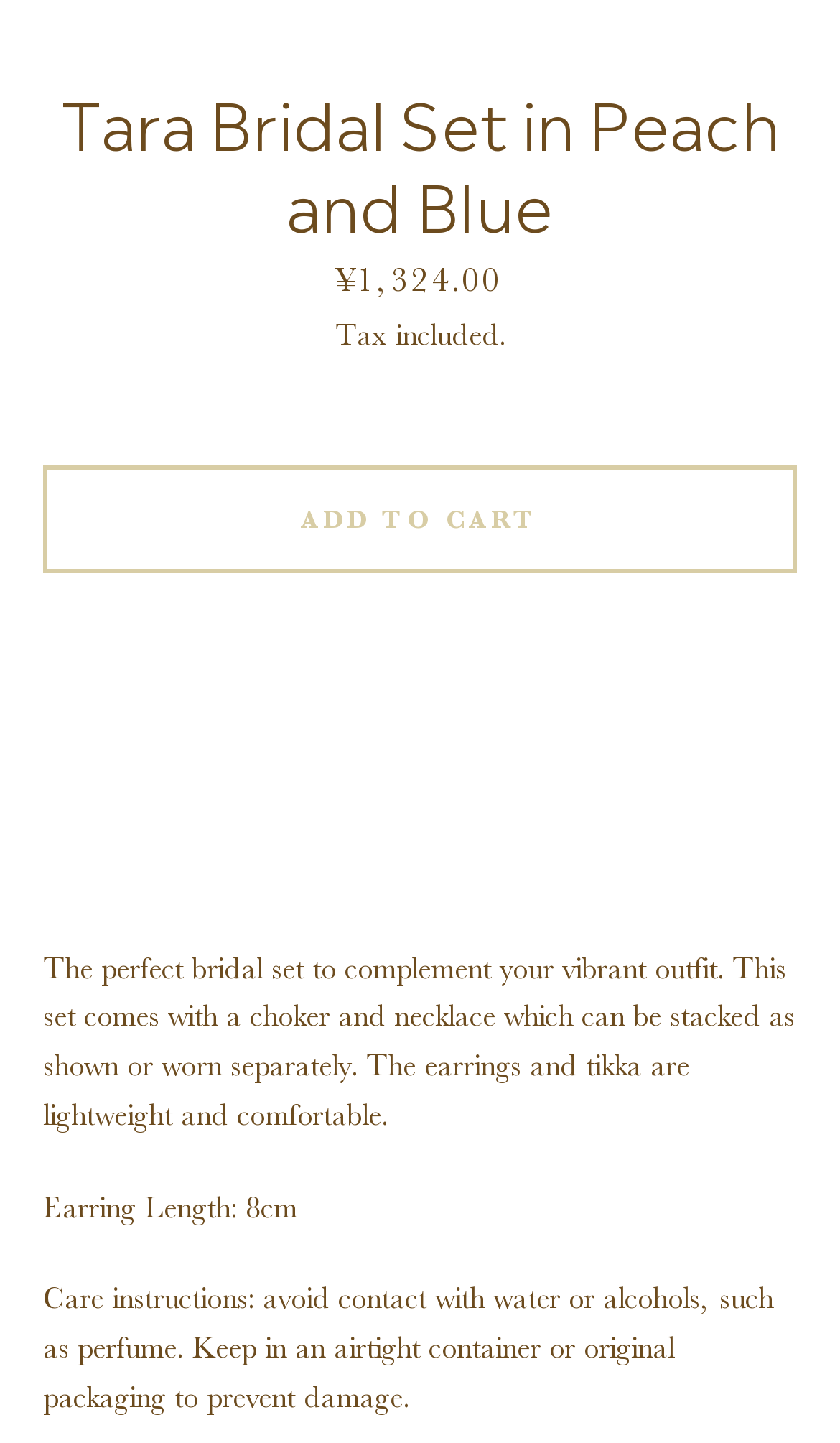Given the element description "FAQs" in the screenshot, predict the bounding box coordinates of that UI element.

[0.424, 0.049, 0.519, 0.07]